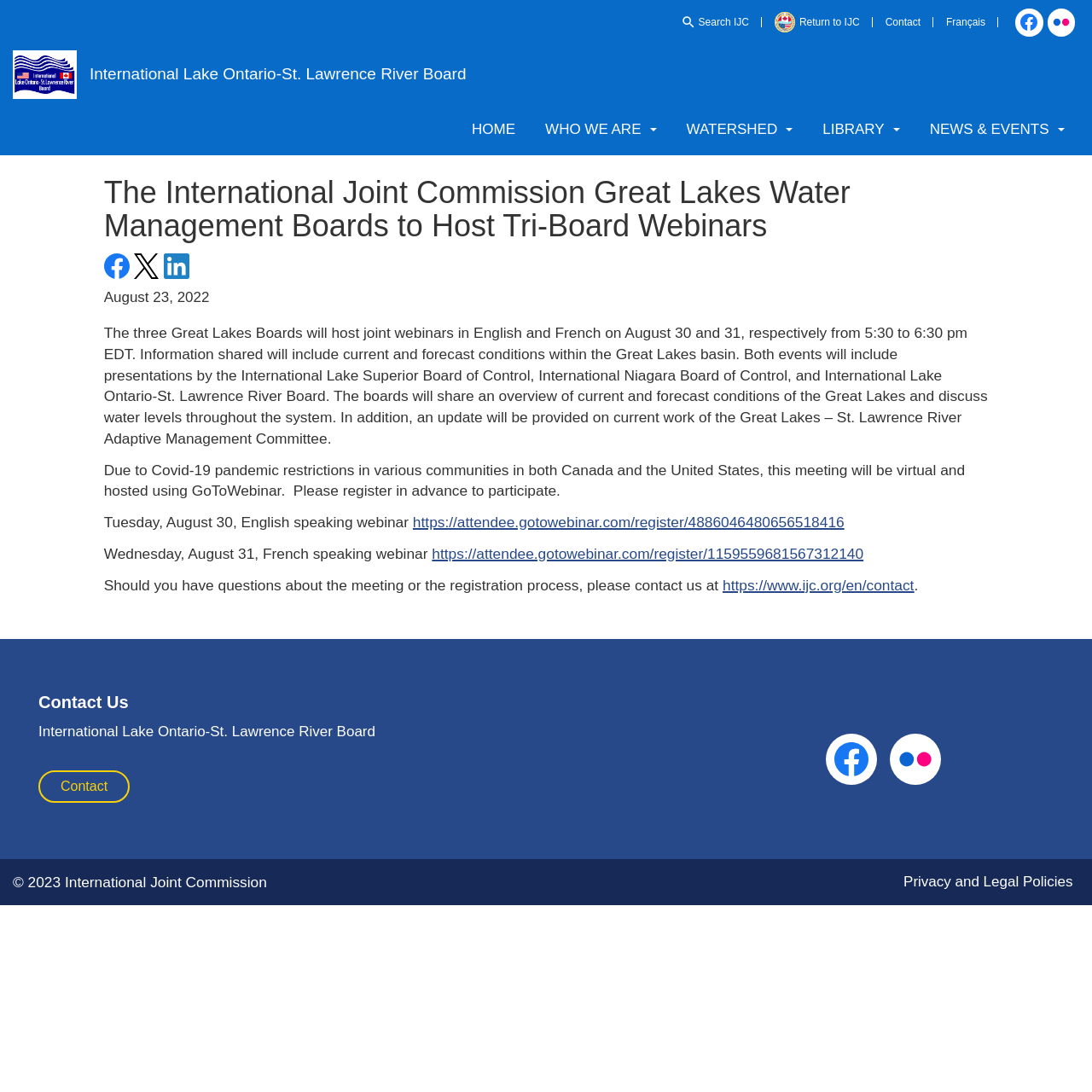Locate the heading on the webpage and return its text.

The International Joint Commission Great Lakes Water Management Boards to Host Tri-Board Webinars